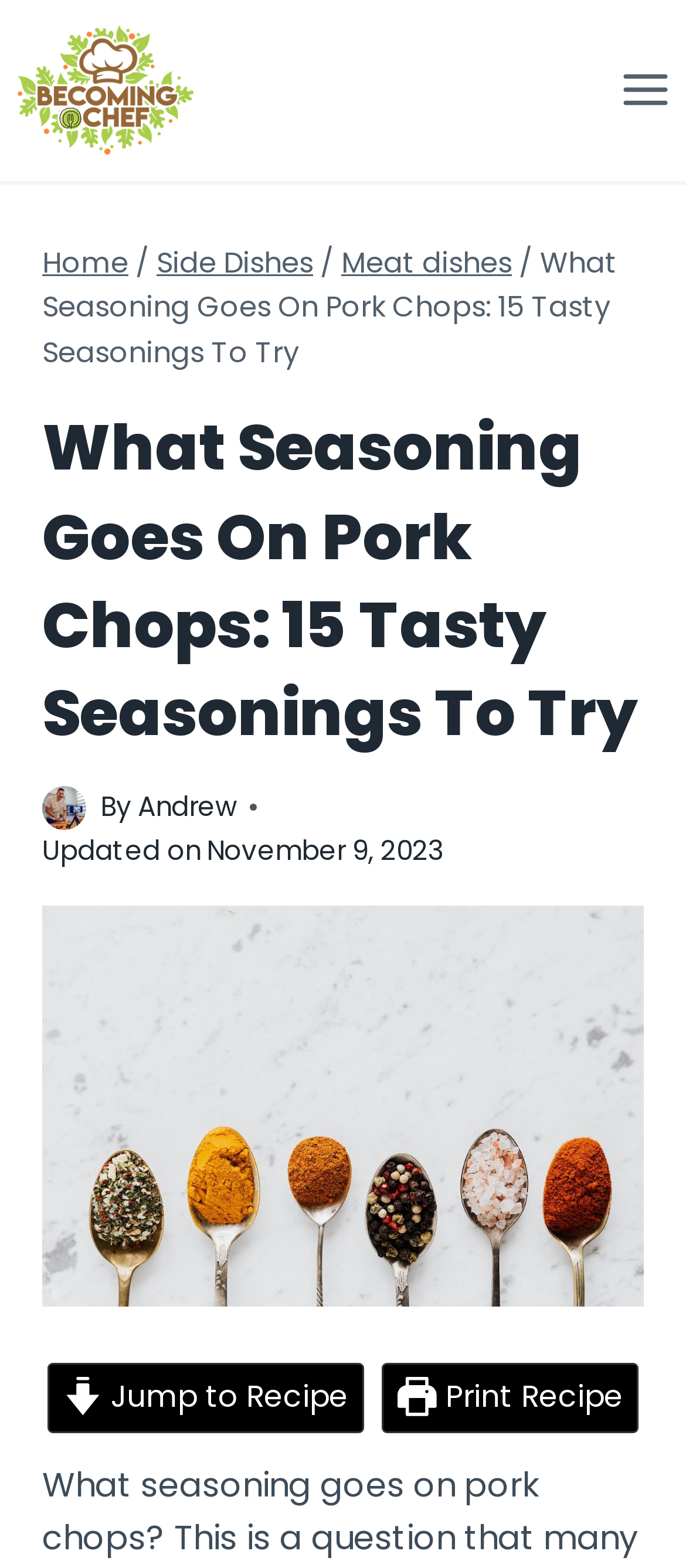Please identify the coordinates of the bounding box that should be clicked to fulfill this instruction: "Click the 'Open menu' button".

[0.88, 0.034, 1.0, 0.081]